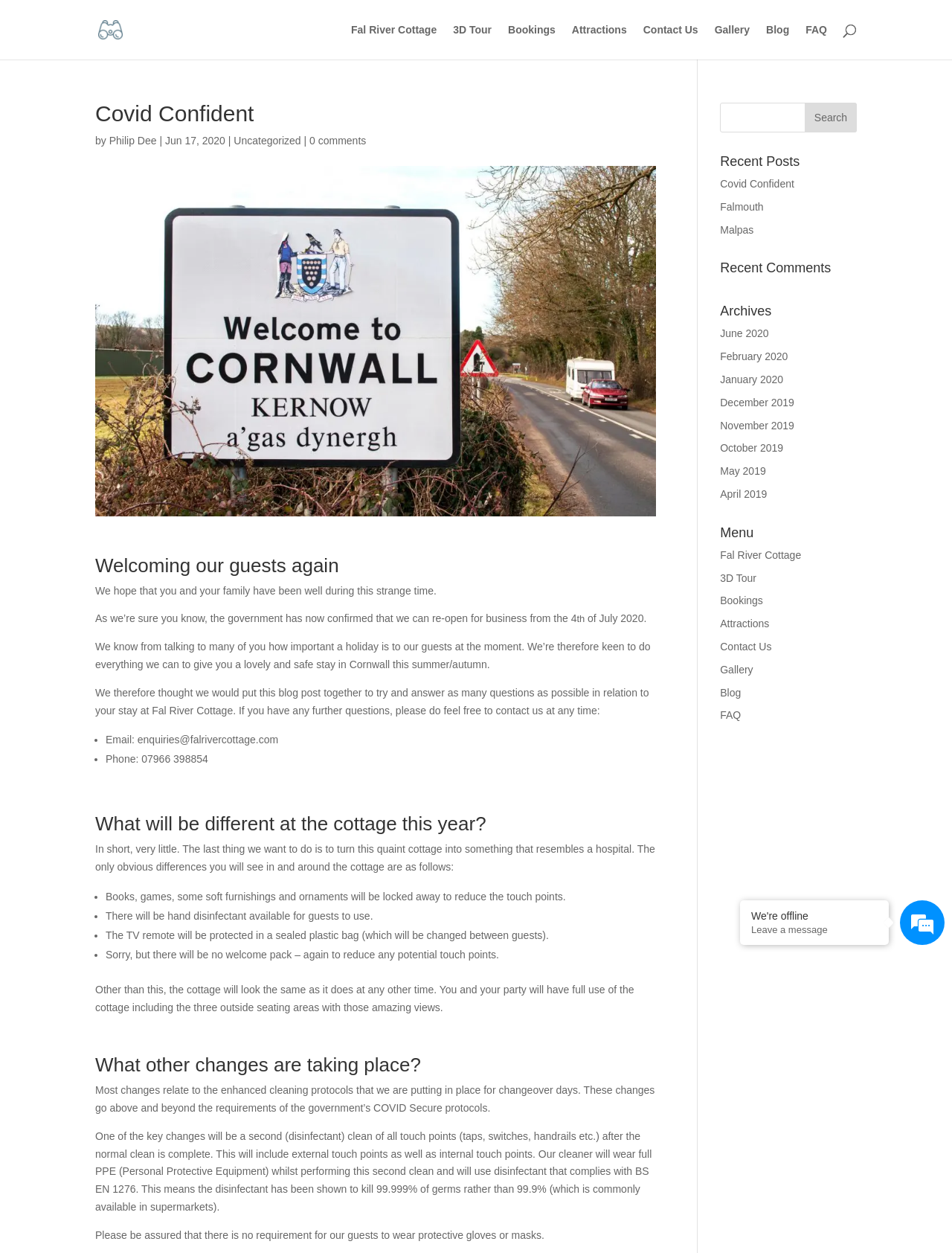Please specify the coordinates of the bounding box for the element that should be clicked to carry out this instruction: "Click on the Fal River Cottage link". The coordinates must be four float numbers between 0 and 1, formatted as [left, top, right, bottom].

[0.103, 0.018, 0.129, 0.028]